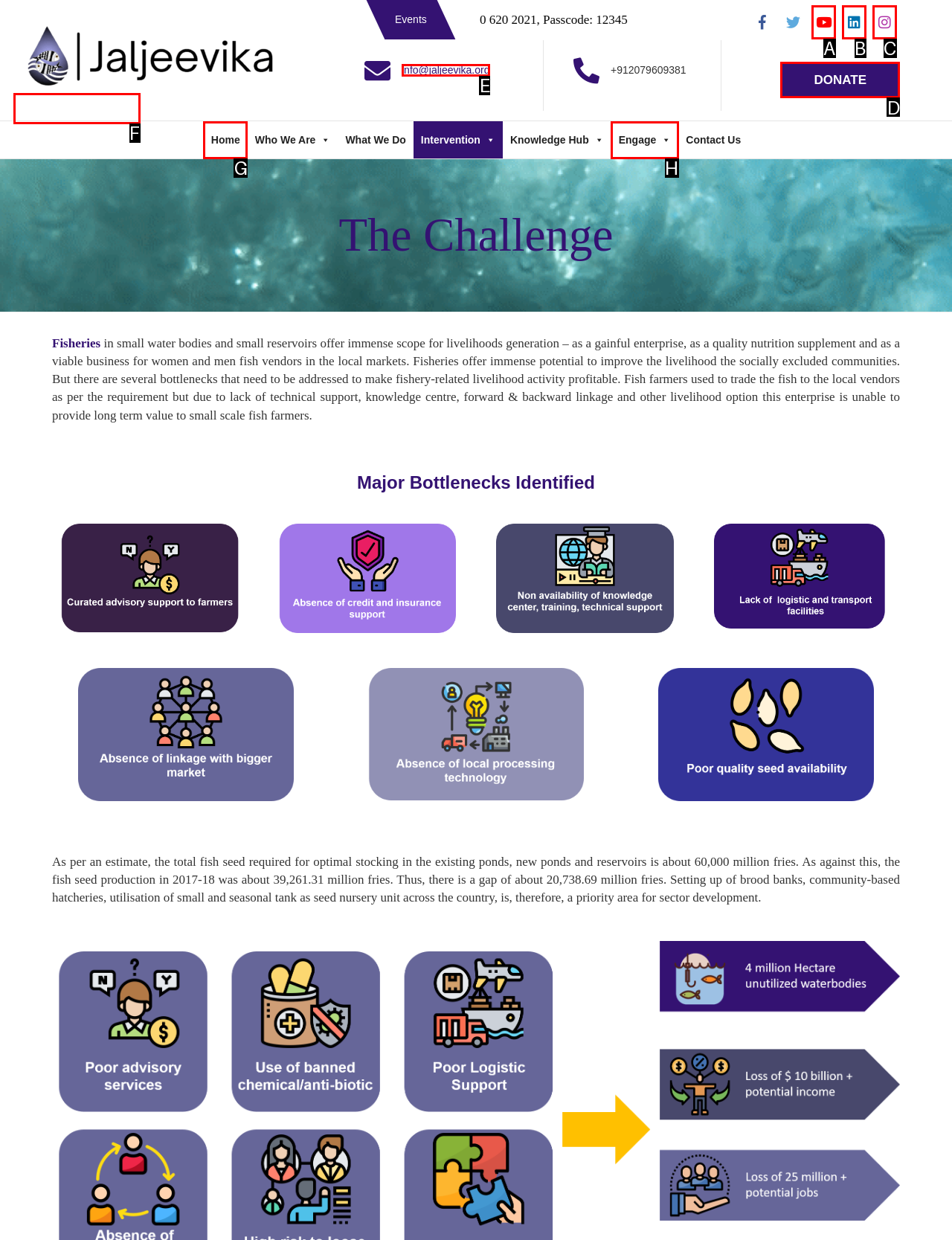Identify the correct choice to execute this task: Click on the 'DONATE' button
Respond with the letter corresponding to the right option from the available choices.

D